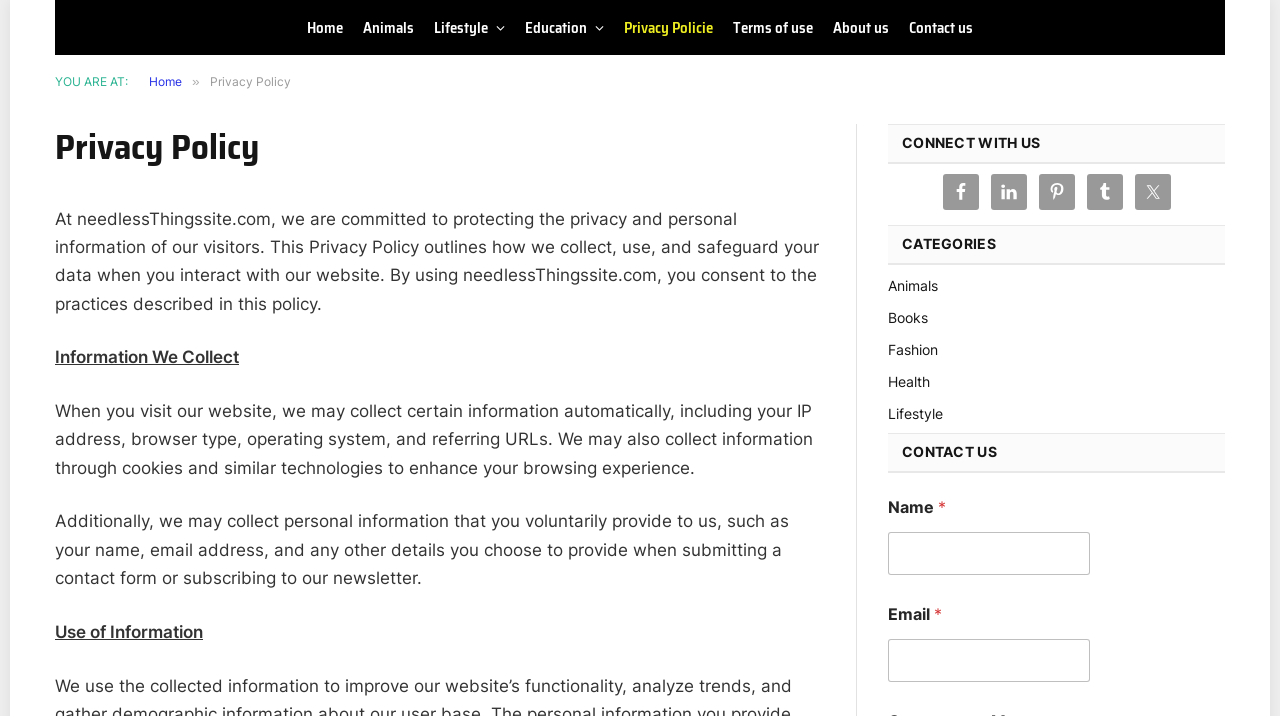What information is required to contact the website?
Please provide a comprehensive answer based on the information in the image.

The contact form on the webpage requires users to input their name and email address, as indicated by the 'Name' and 'Email' static text labels and the corresponding required textboxes.